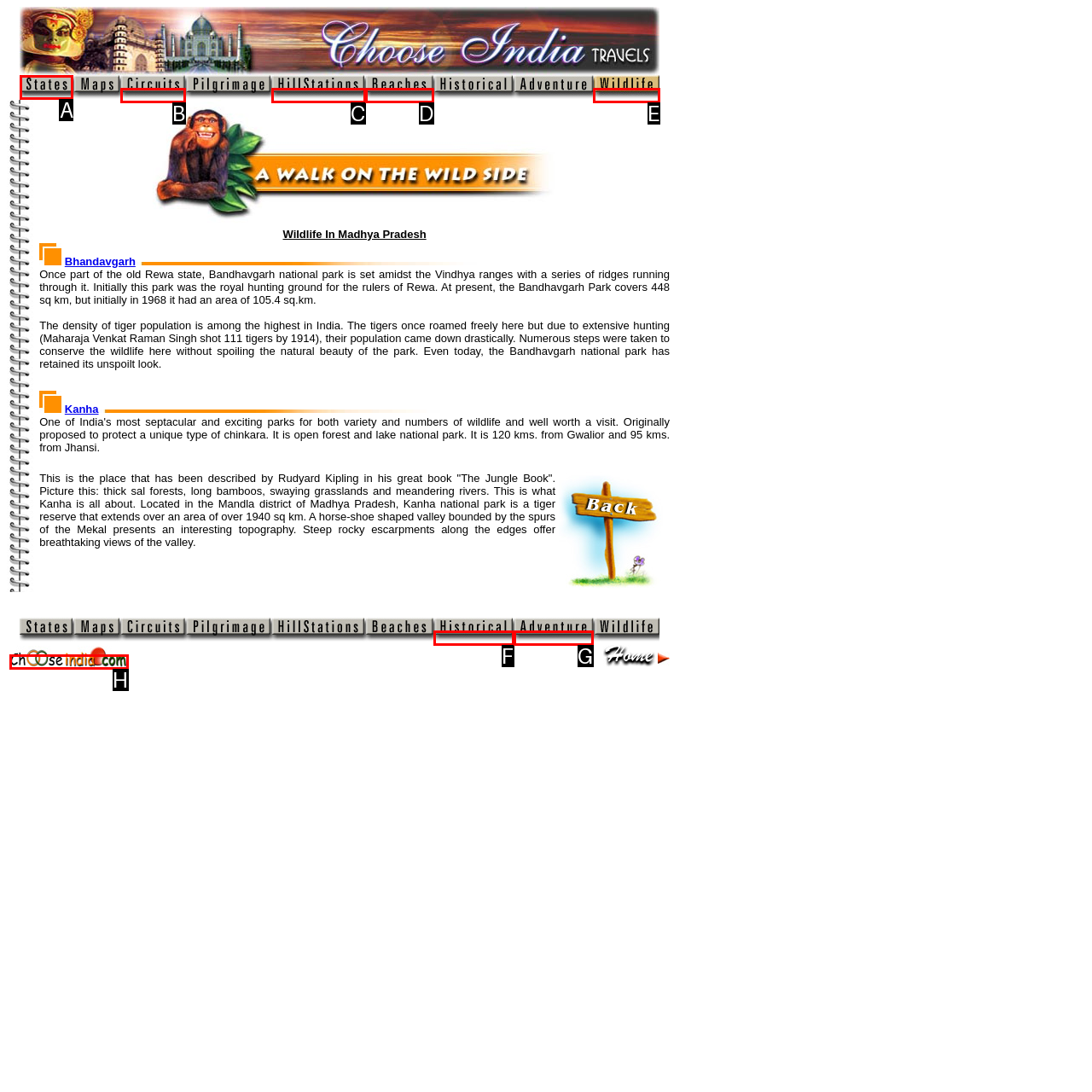Select the correct option from the given choices to perform this task: click on states. Provide the letter of that option.

A